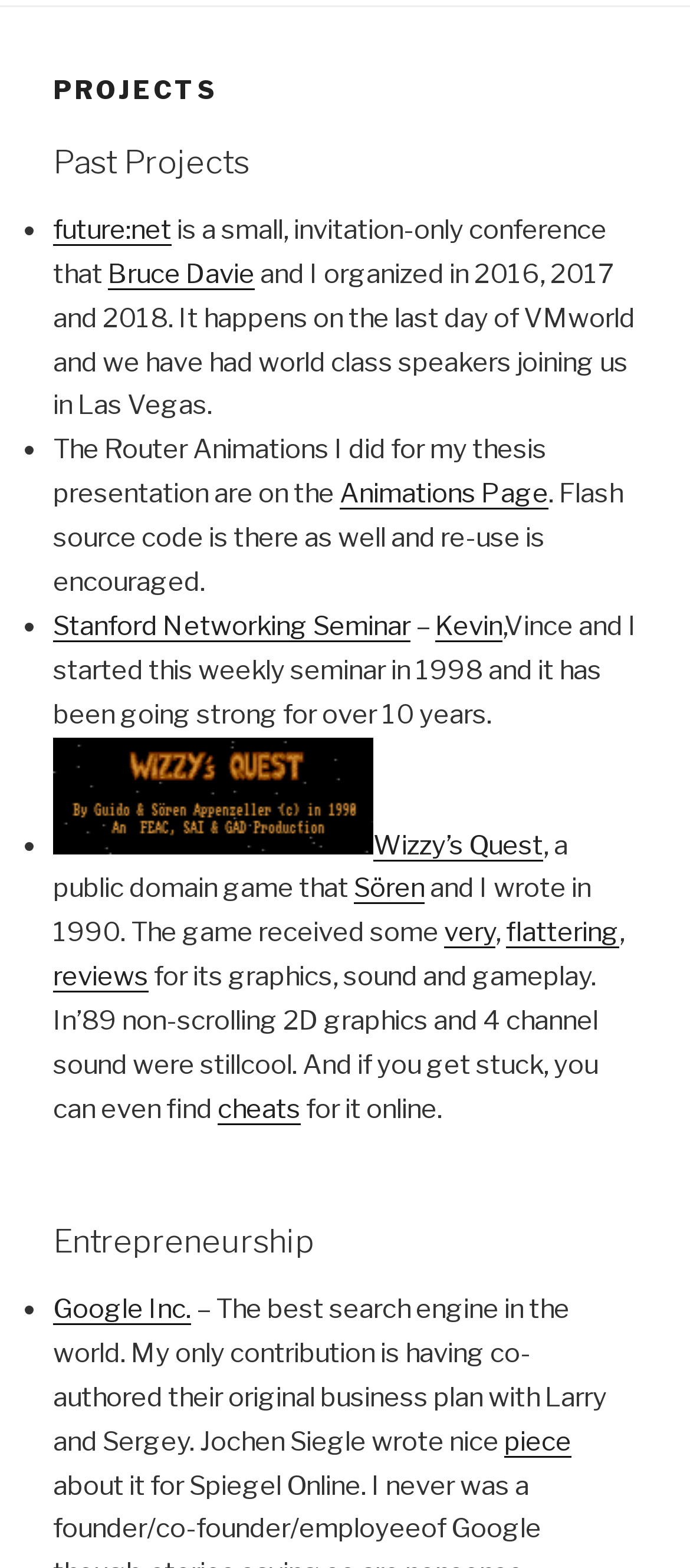Please specify the bounding box coordinates in the format (top-left x, top-left y, bottom-right x, bottom-right y), with values ranging from 0 to 1. Identify the bounding box for the UI component described as follows: very

[0.644, 0.585, 0.718, 0.605]